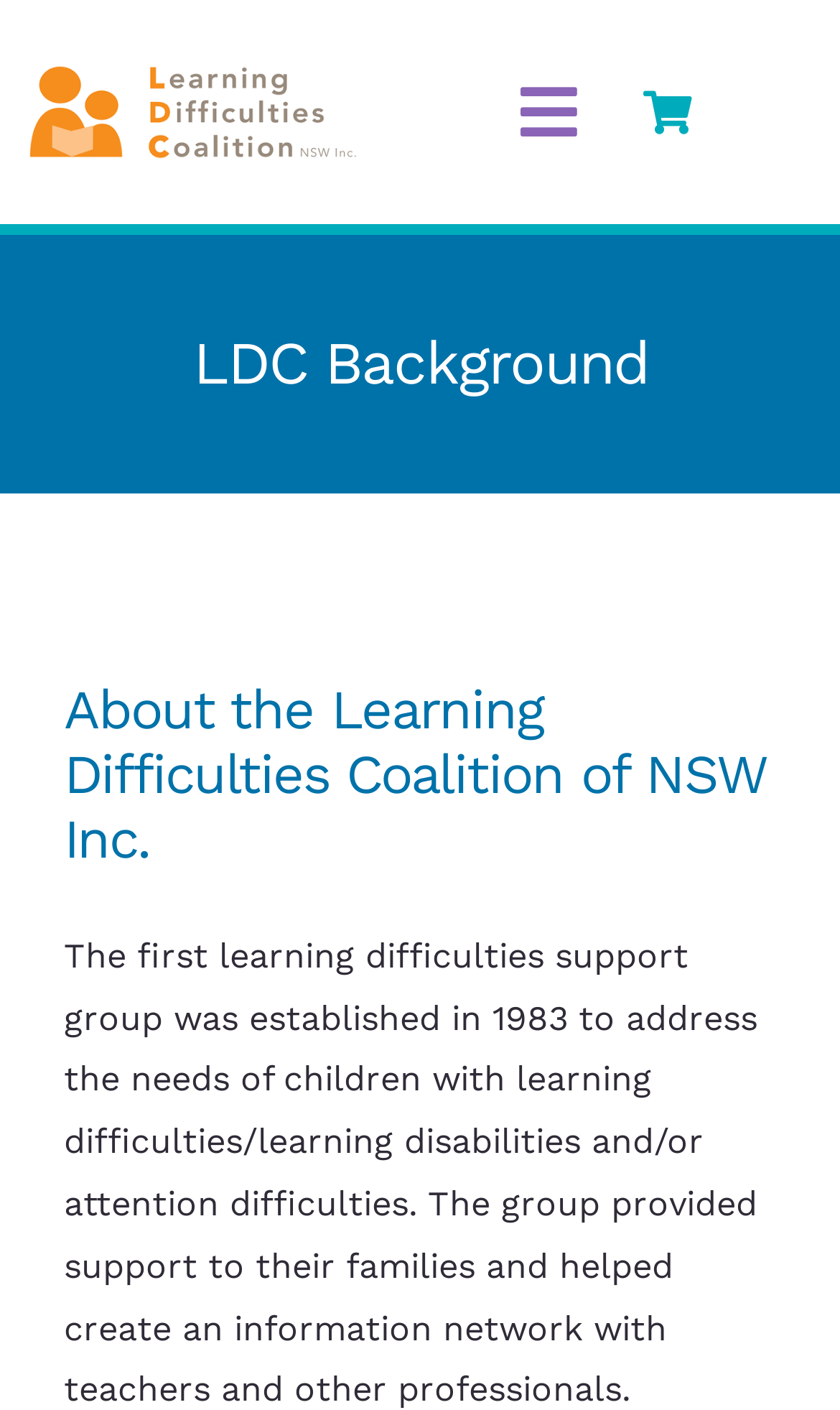Please identify the coordinates of the bounding box that should be clicked to fulfill this instruction: "View the NEWS page".

[0.0, 0.543, 1.0, 0.611]